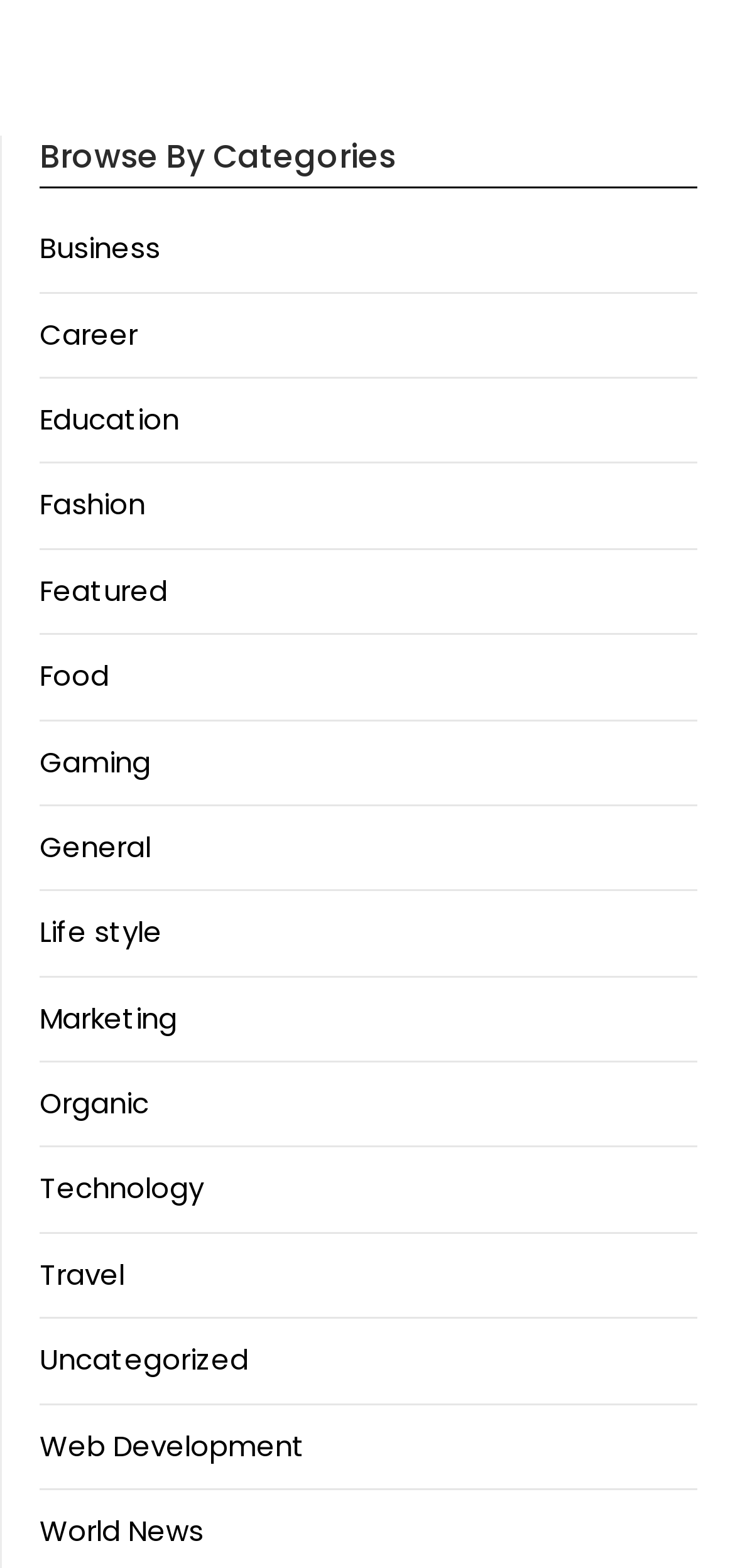Please identify the bounding box coordinates of the area I need to click to accomplish the following instruction: "Explore career resources".

[0.054, 0.2, 0.187, 0.225]